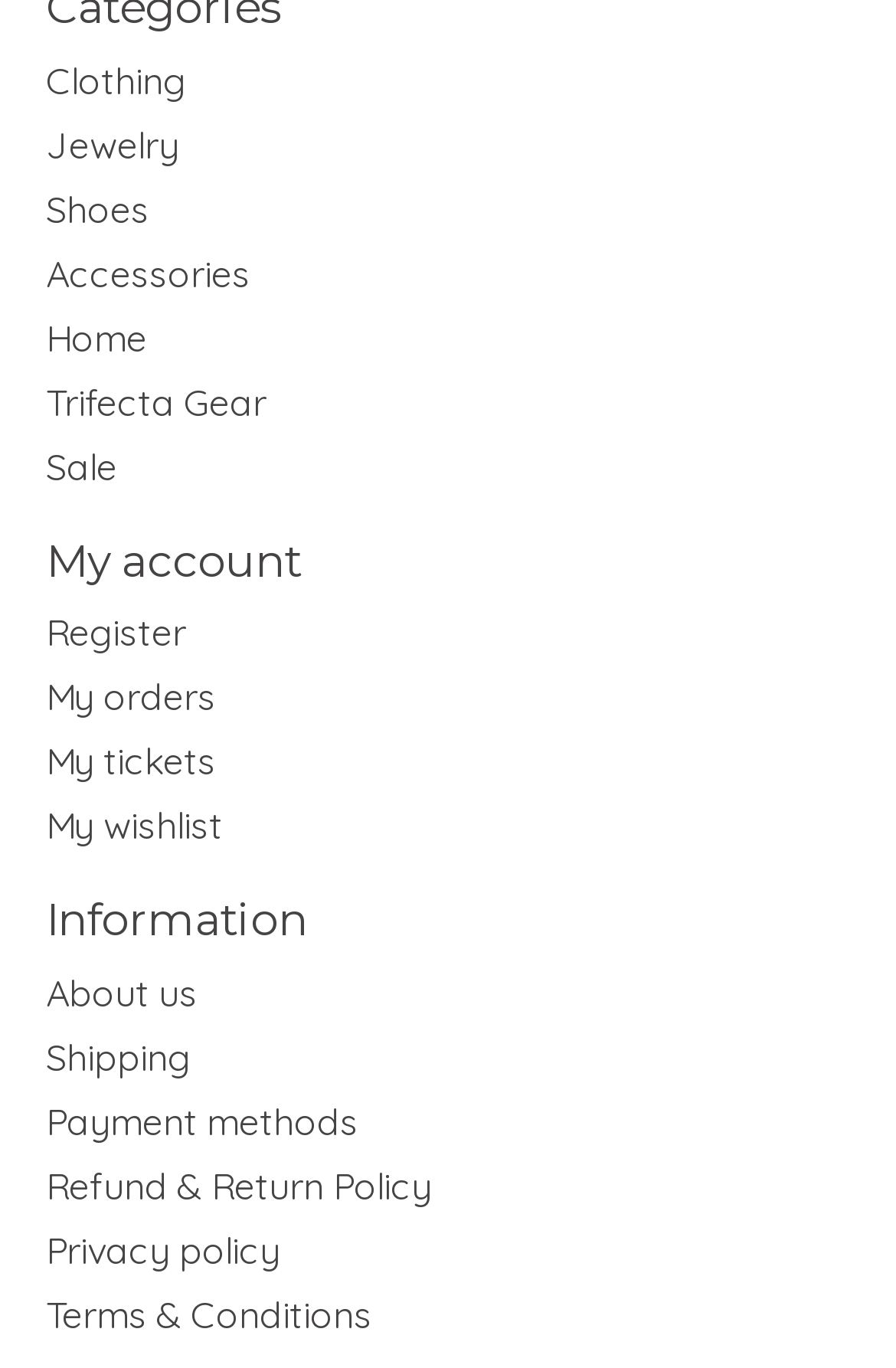Locate the bounding box coordinates of the region to be clicked to comply with the following instruction: "Explore shoes". The coordinates must be four float numbers between 0 and 1, in the form [left, top, right, bottom].

[0.051, 0.135, 0.167, 0.169]